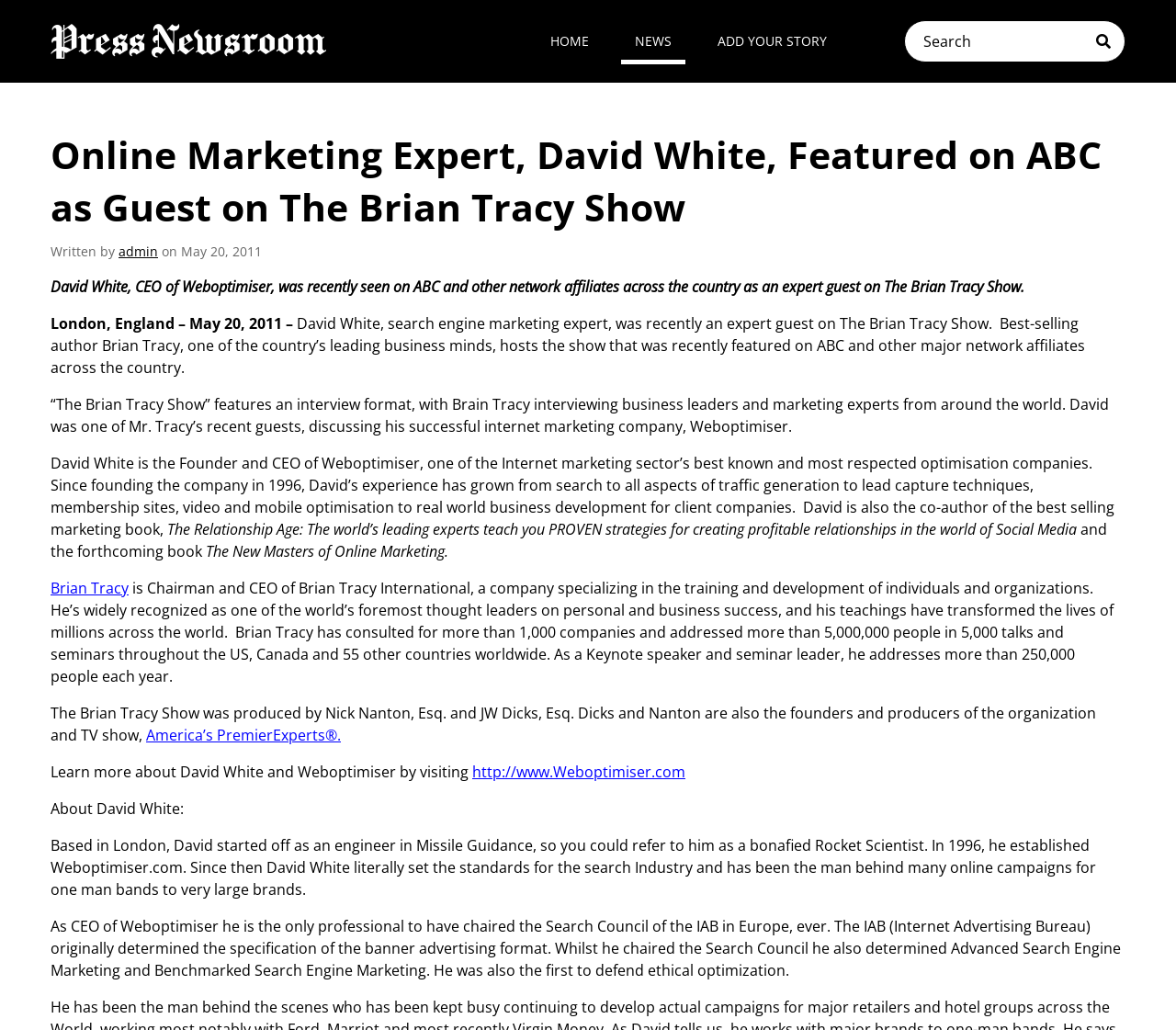What is the name of the expert featured on ABC?
Please use the visual content to give a single word or phrase answer.

David White